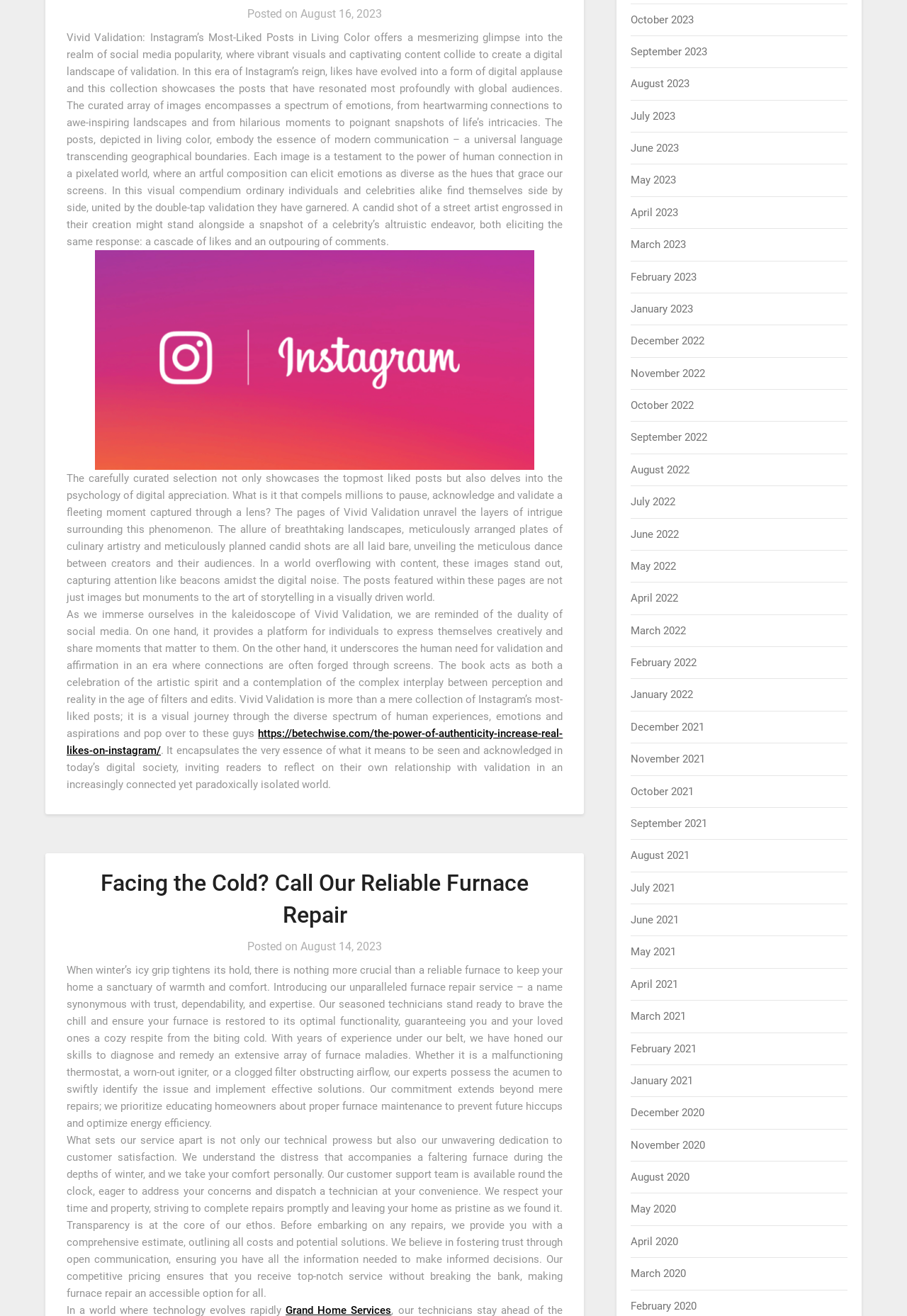Specify the bounding box coordinates of the area to click in order to follow the given instruction: "go to the page of August 2023."

[0.696, 0.059, 0.76, 0.069]